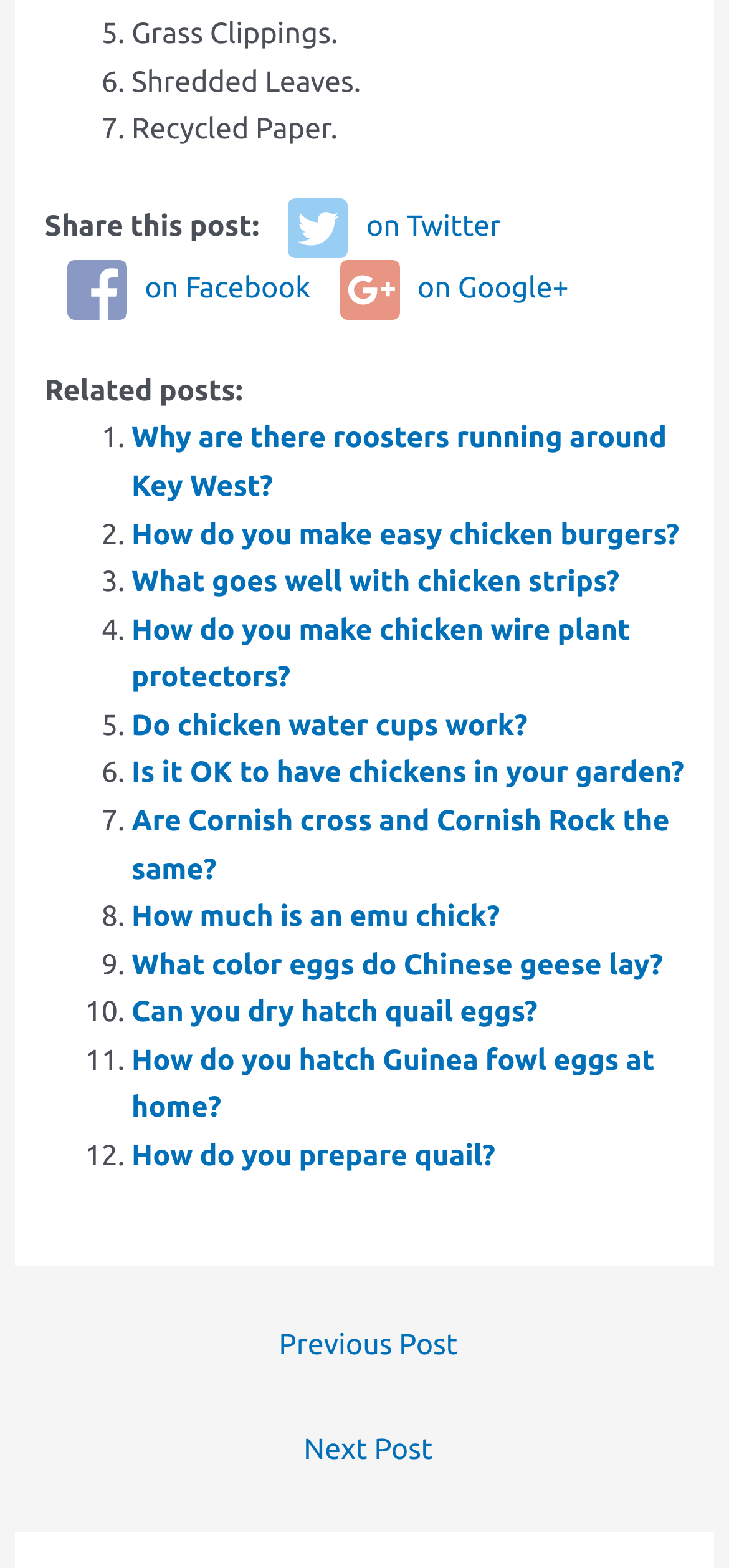Please identify the bounding box coordinates of the area that needs to be clicked to fulfill the following instruction: "Read related post about Why are there roosters running around Key West?."

[0.18, 0.269, 0.915, 0.32]